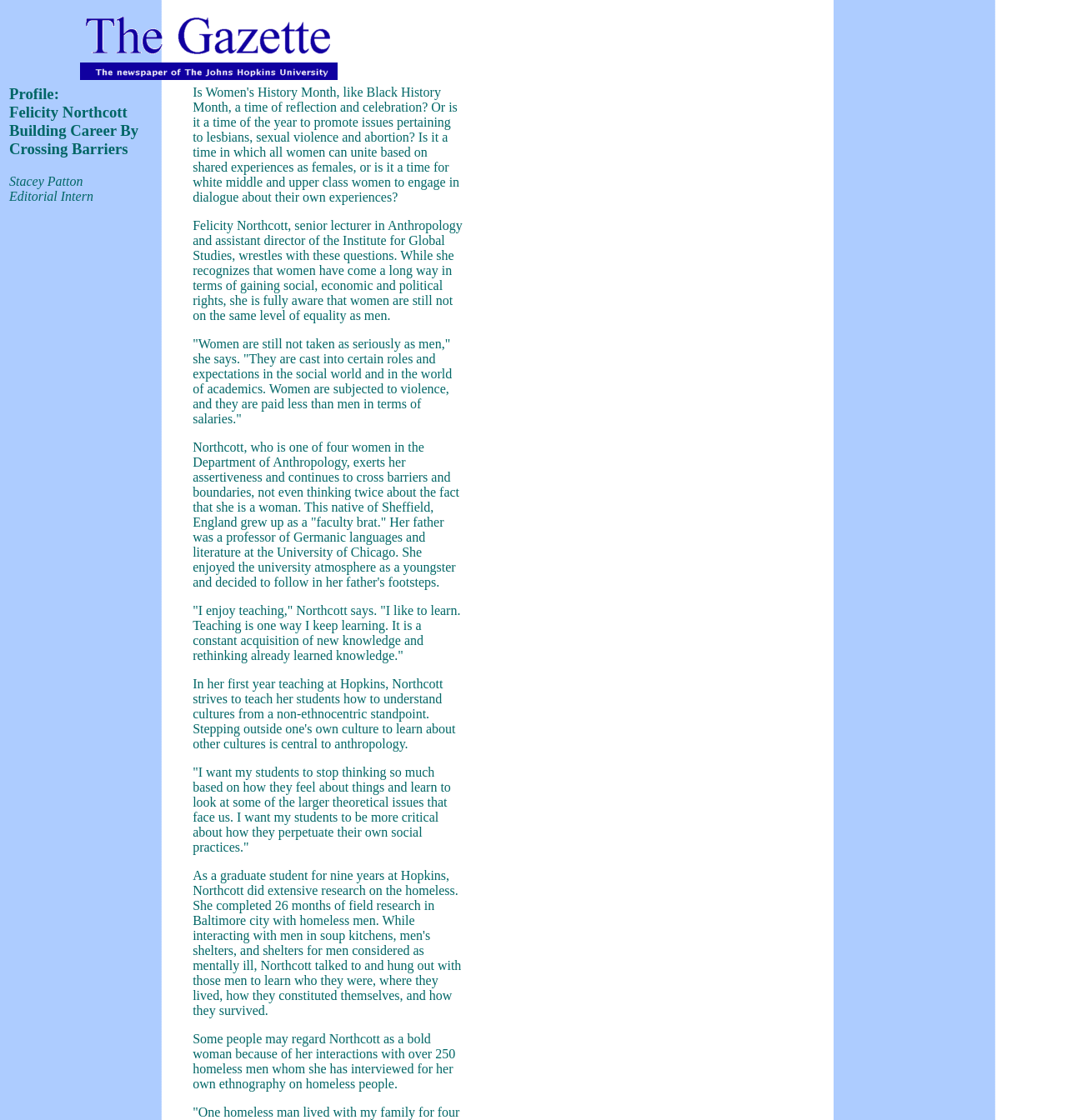Use a single word or phrase to answer the following:
What is the title of the profile article?

Profile: Felicity Northcott Building Career By Crossing Barriers